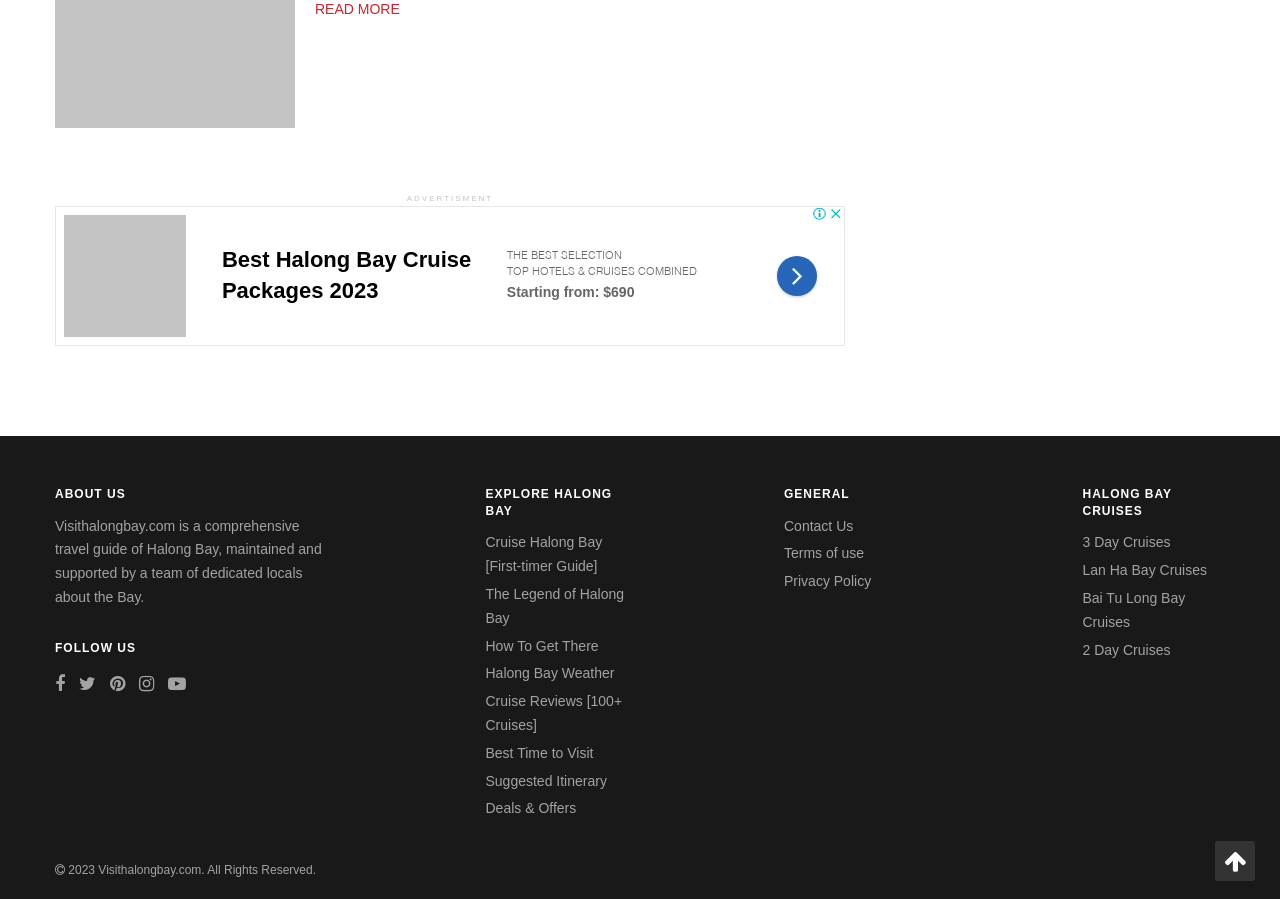Identify the bounding box for the given UI element using the description provided. Coordinates should be in the format (top-left x, top-left y, bottom-right x, bottom-right y) and must be between 0 and 1. Here is the description: Best Time to Visit

[0.379, 0.828, 0.464, 0.846]